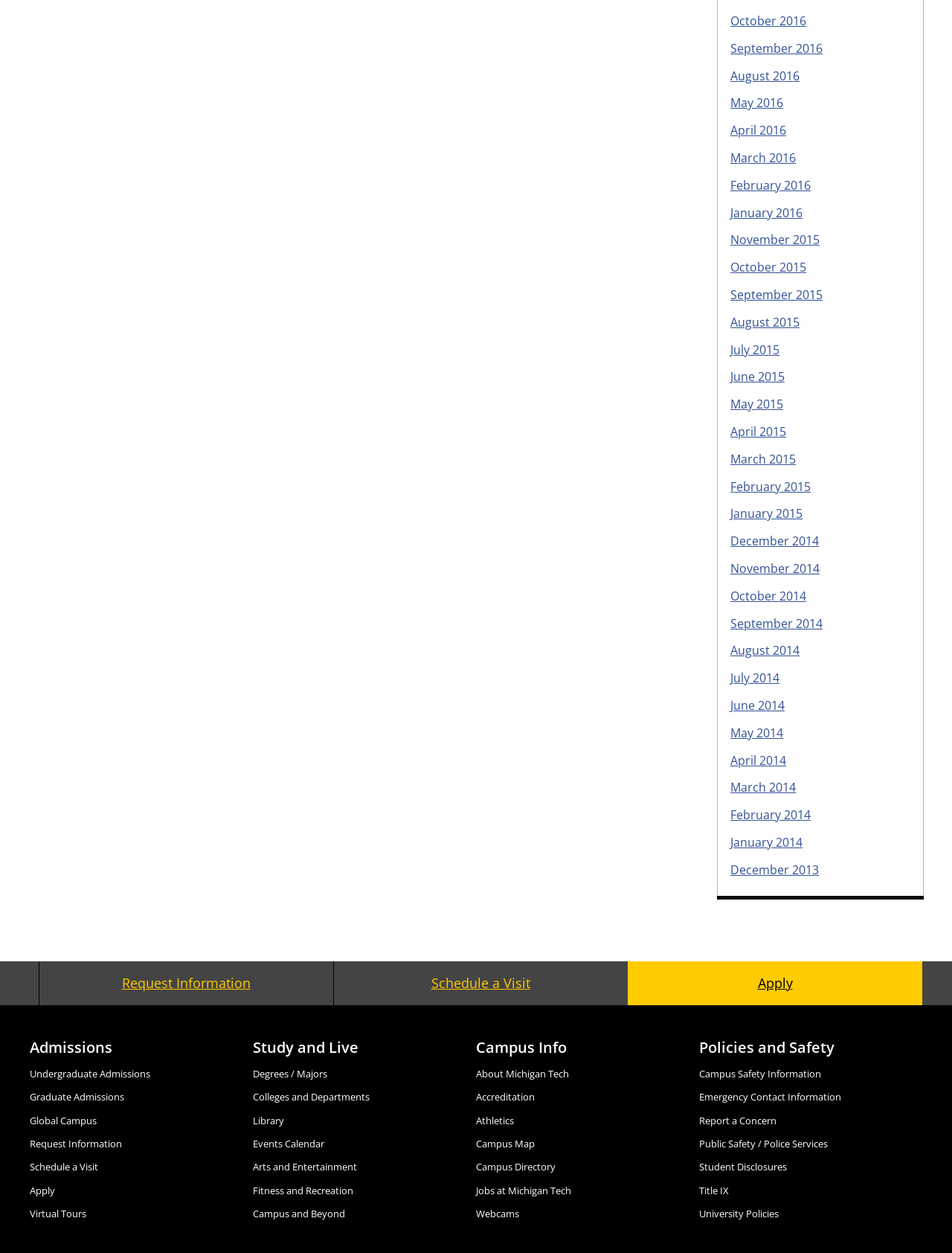How many links are there at the top of the webpage?
Provide a fully detailed and comprehensive answer to the question.

I counted the number of links at the top of the webpage, which are the months from October 2016 to December 2013. There are 30 links in total.